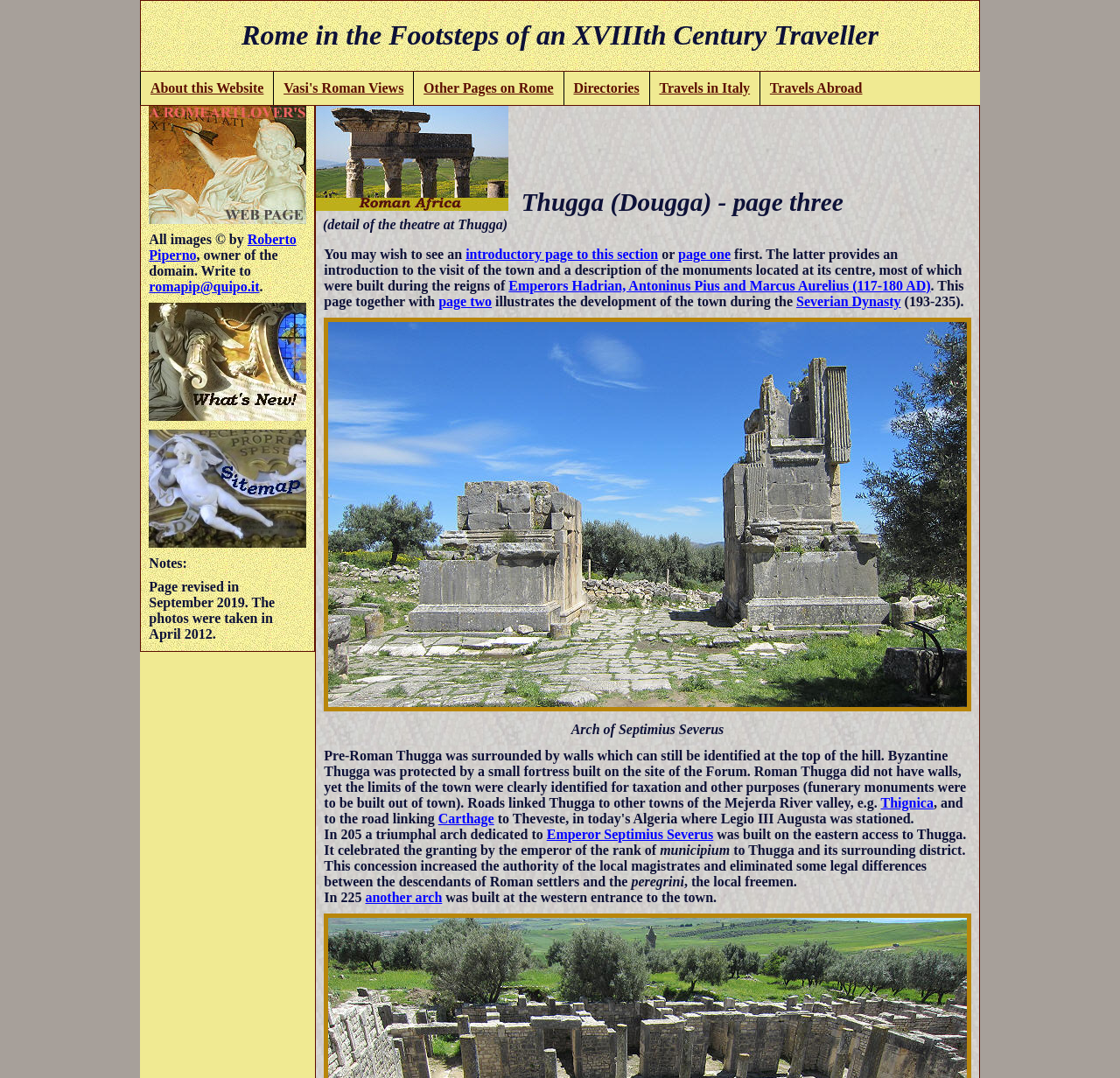Using the information in the image, could you please answer the following question in detail:
What is the name of the river valley where Thugga was located?

The webpage mentions that roads linked Thugga to other towns of the Mejerda River valley, so the answer is Mejerda River valley.